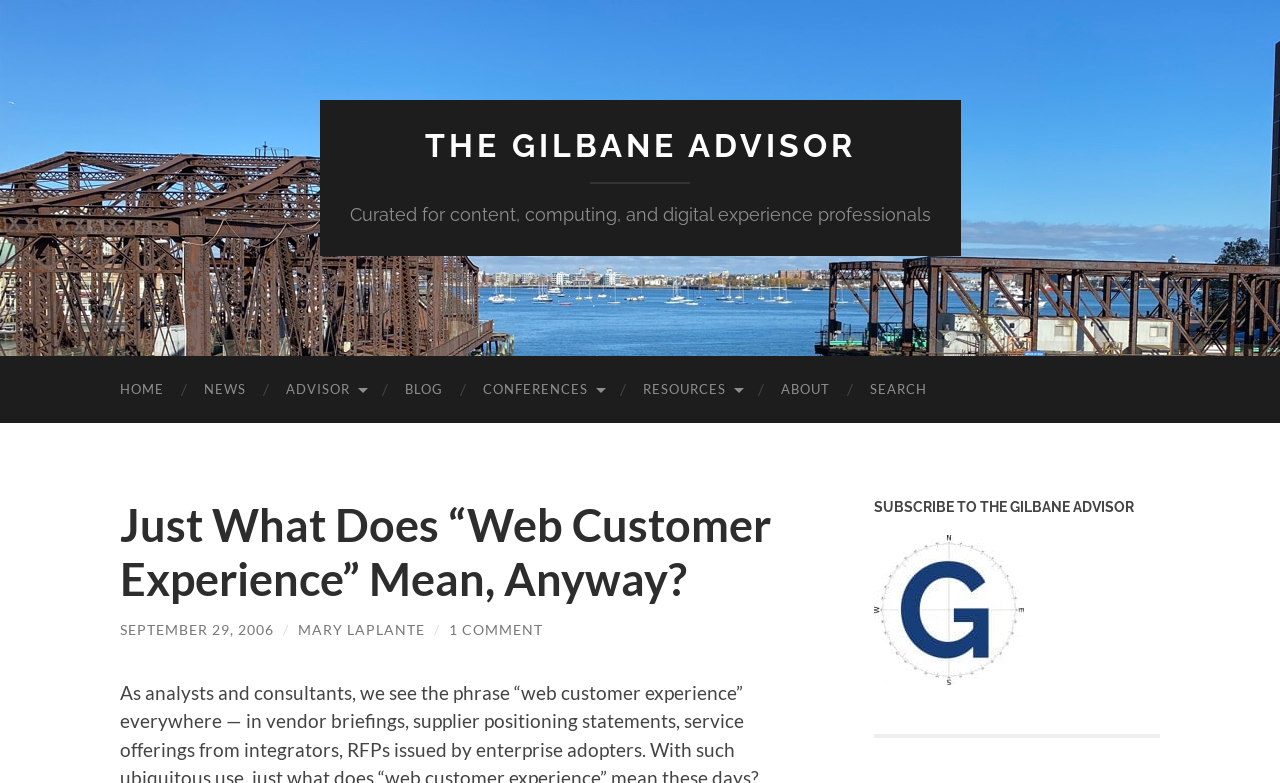What is the name of the advisor?
Observe the image and answer the question with a one-word or short phrase response.

THE GILBANE ADVISOR